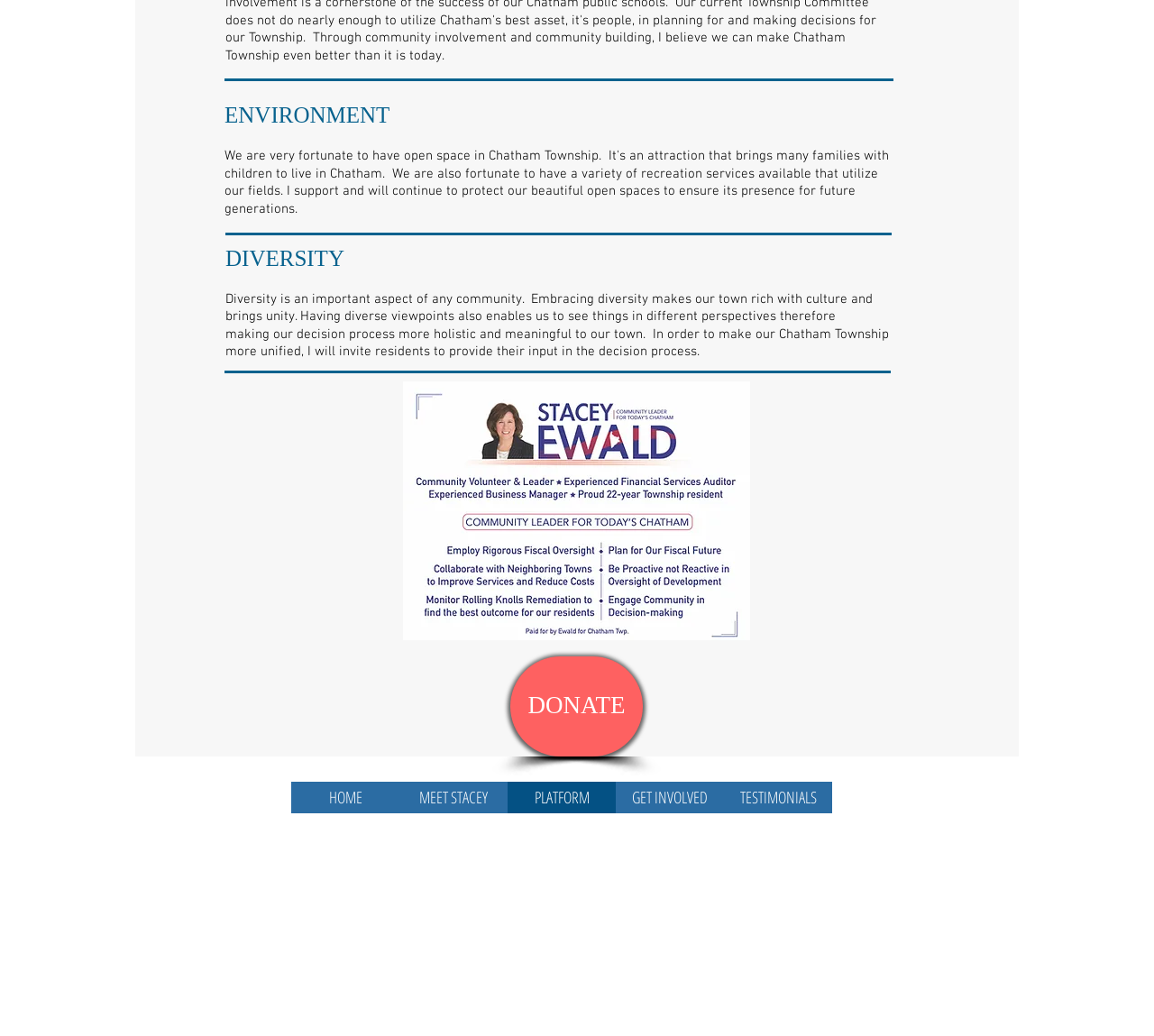What is the purpose of the 'DONATE' button?
Please provide a single word or phrase as your answer based on the screenshot.

To support a cause